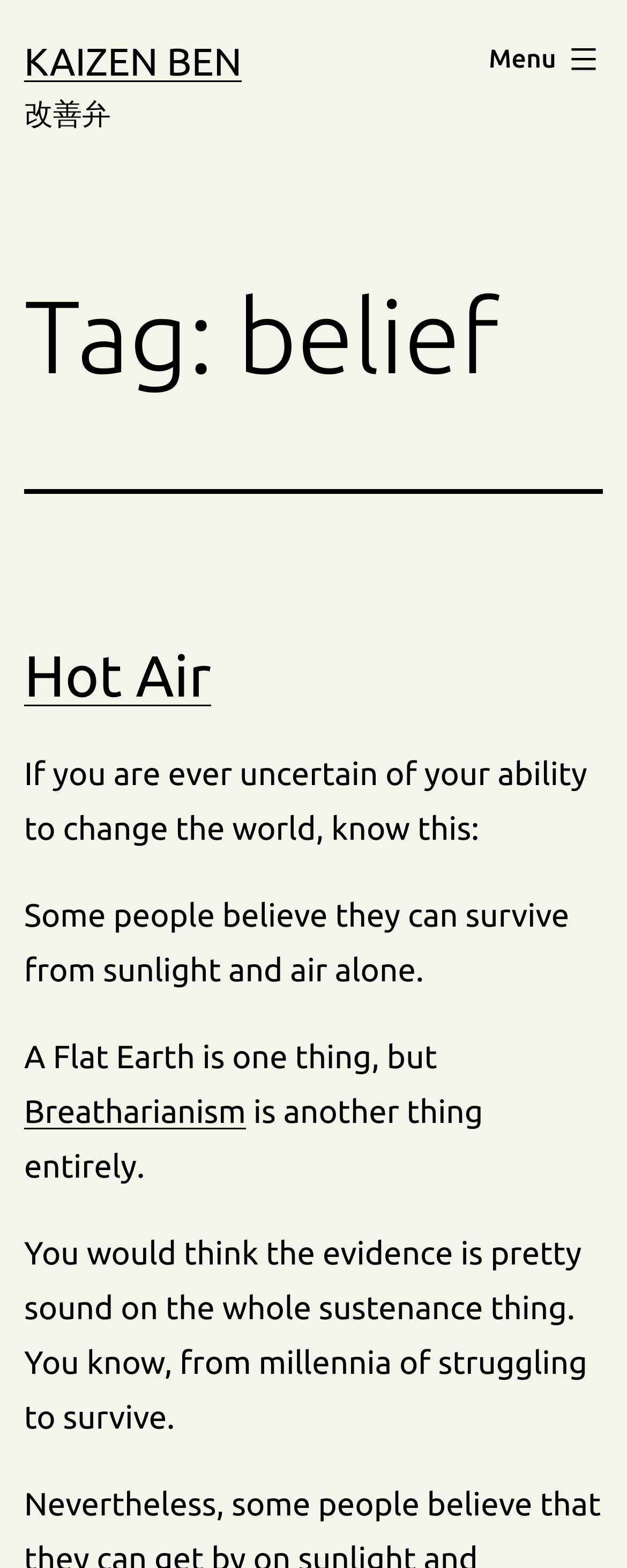Examine the screenshot and answer the question in as much detail as possible: What is the last sentence of the article?

The last sentence of the article can be found at the bottom of the webpage, which says 'You would think the evidence is pretty sound on the whole sustenance thing. You know, from millennia of struggling to survive.'